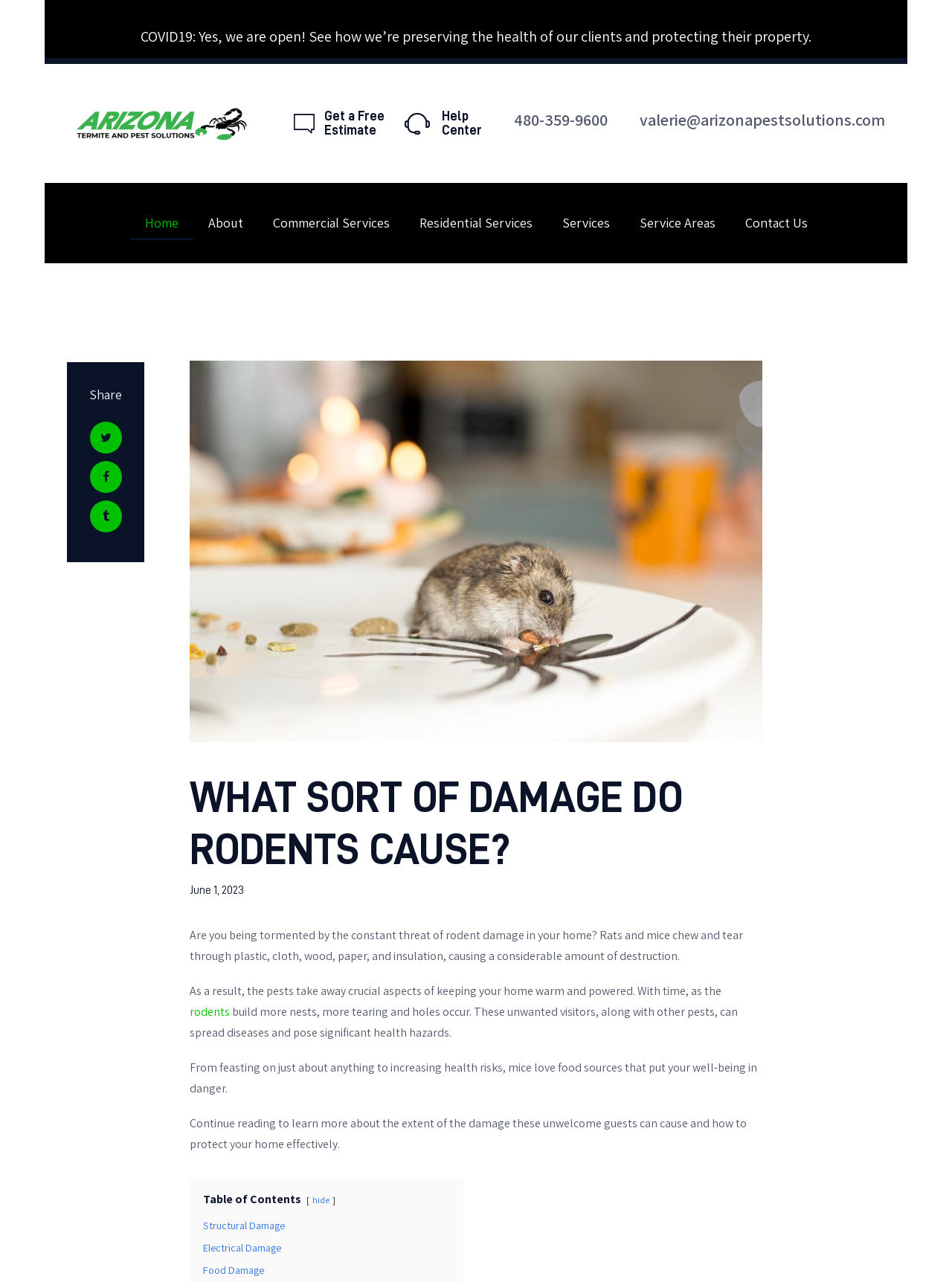Please find the bounding box coordinates of the section that needs to be clicked to achieve this instruction: "Visit the 'Home' page".

[0.136, 0.161, 0.203, 0.188]